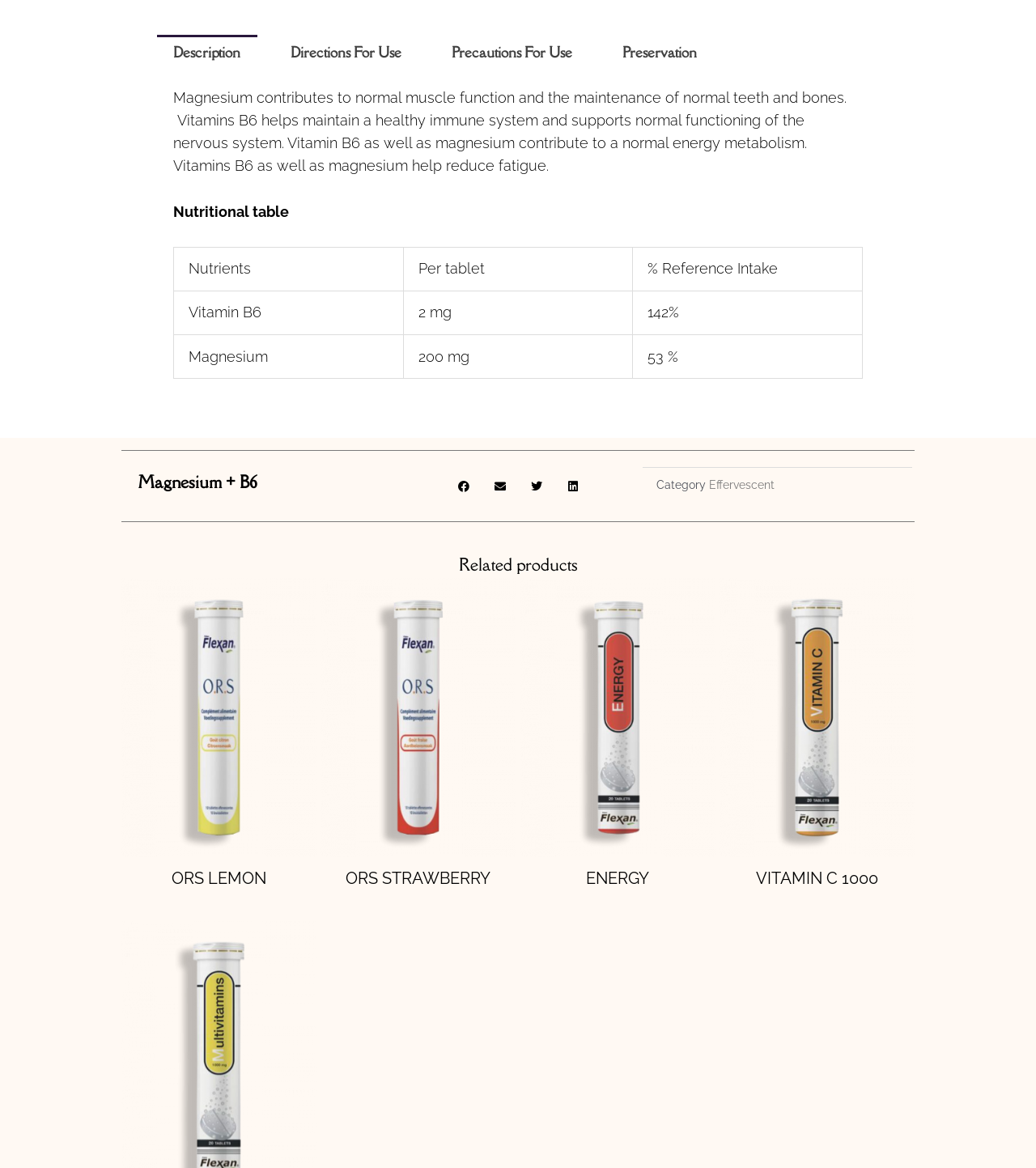Determine the bounding box coordinates of the UI element described by: "ORS Lemon".

[0.133, 0.743, 0.29, 0.768]